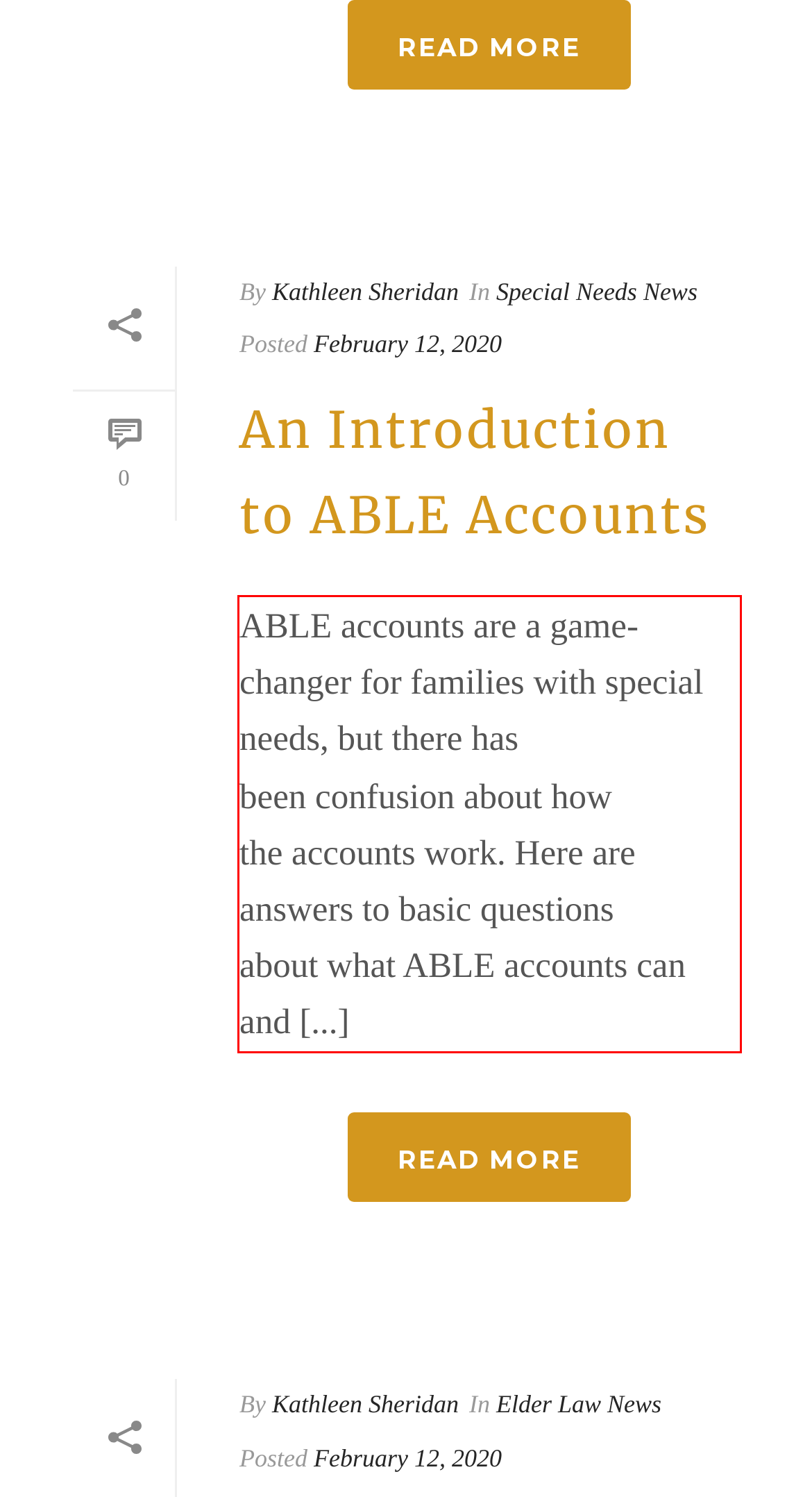Within the provided webpage screenshot, find the red rectangle bounding box and perform OCR to obtain the text content.

ABLE accounts are a game-changer for families with special needs, but there has been confusion about how the accounts work. Here are answers to basic questions about what ABLE accounts can and [...]